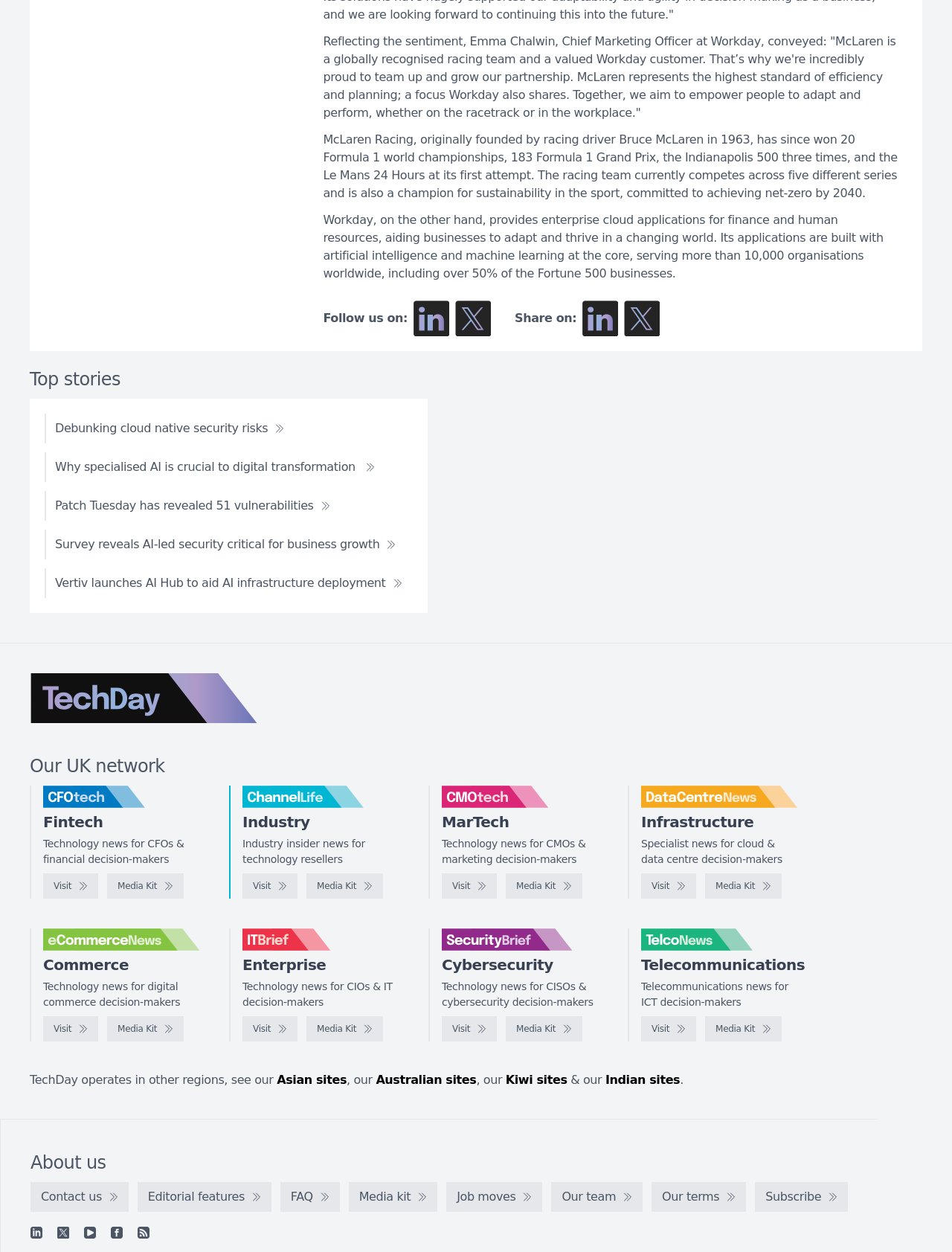Could you provide the bounding box coordinates for the portion of the screen to click to complete this instruction: "Read Debunking cloud native security risks"?

[0.047, 0.33, 0.31, 0.354]